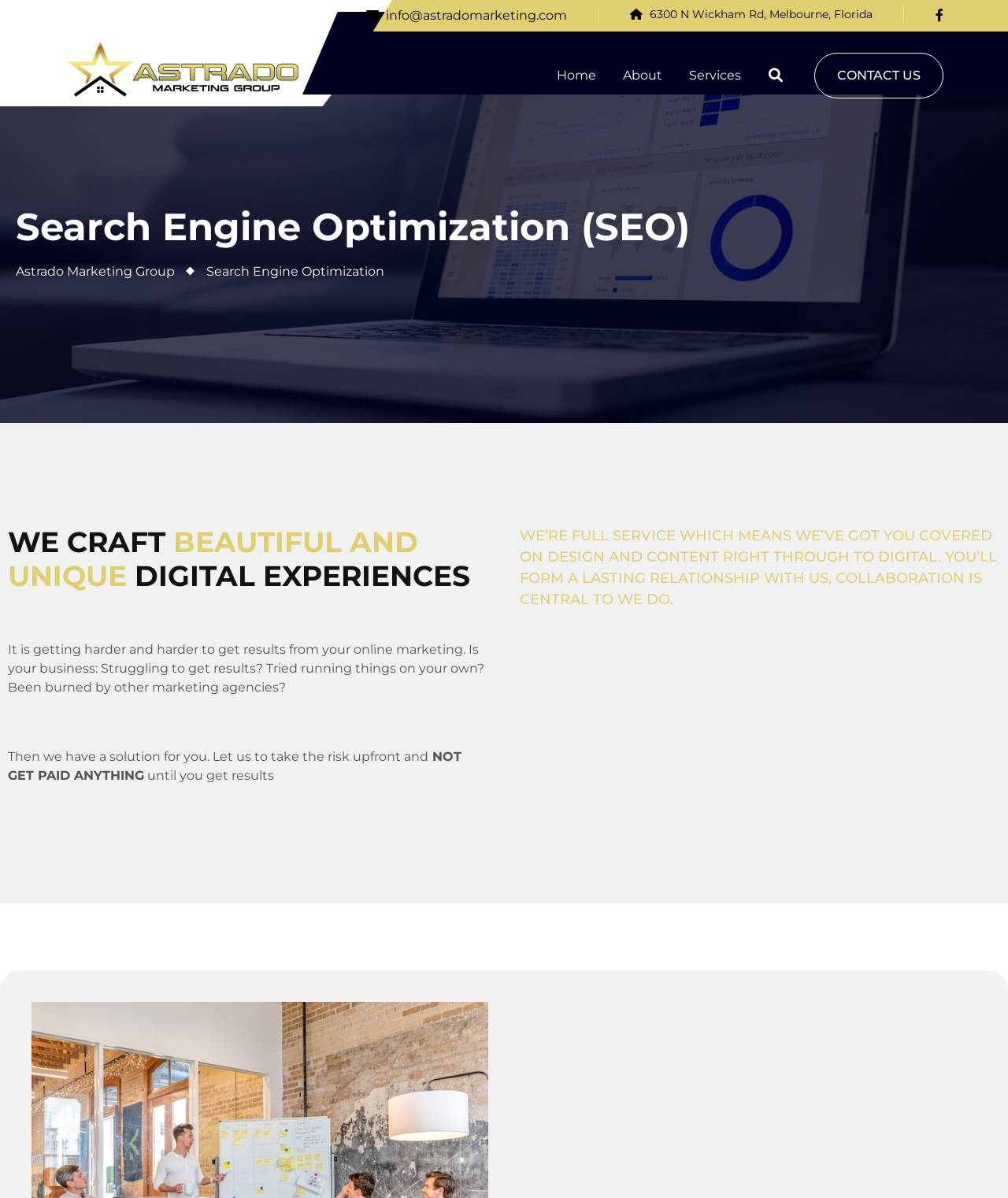What is the company's approach to marketing?
Using the information from the image, answer the question thoroughly.

The company's approach to marketing is to take the risk upfront, as stated in the text 'Then we have a solution for you. Let us take the risk upfront and NOT GET PAID ANYTHING until you get results'.